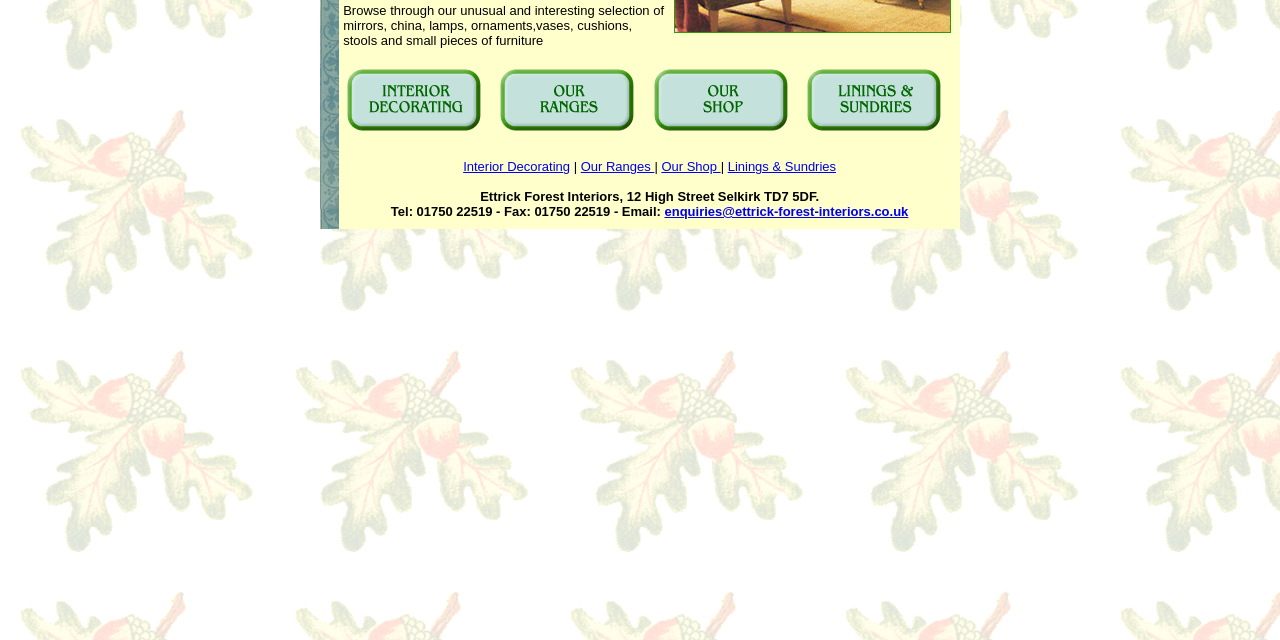Based on the description "name="shop"", find the bounding box of the specified UI element.

[0.511, 0.195, 0.621, 0.222]